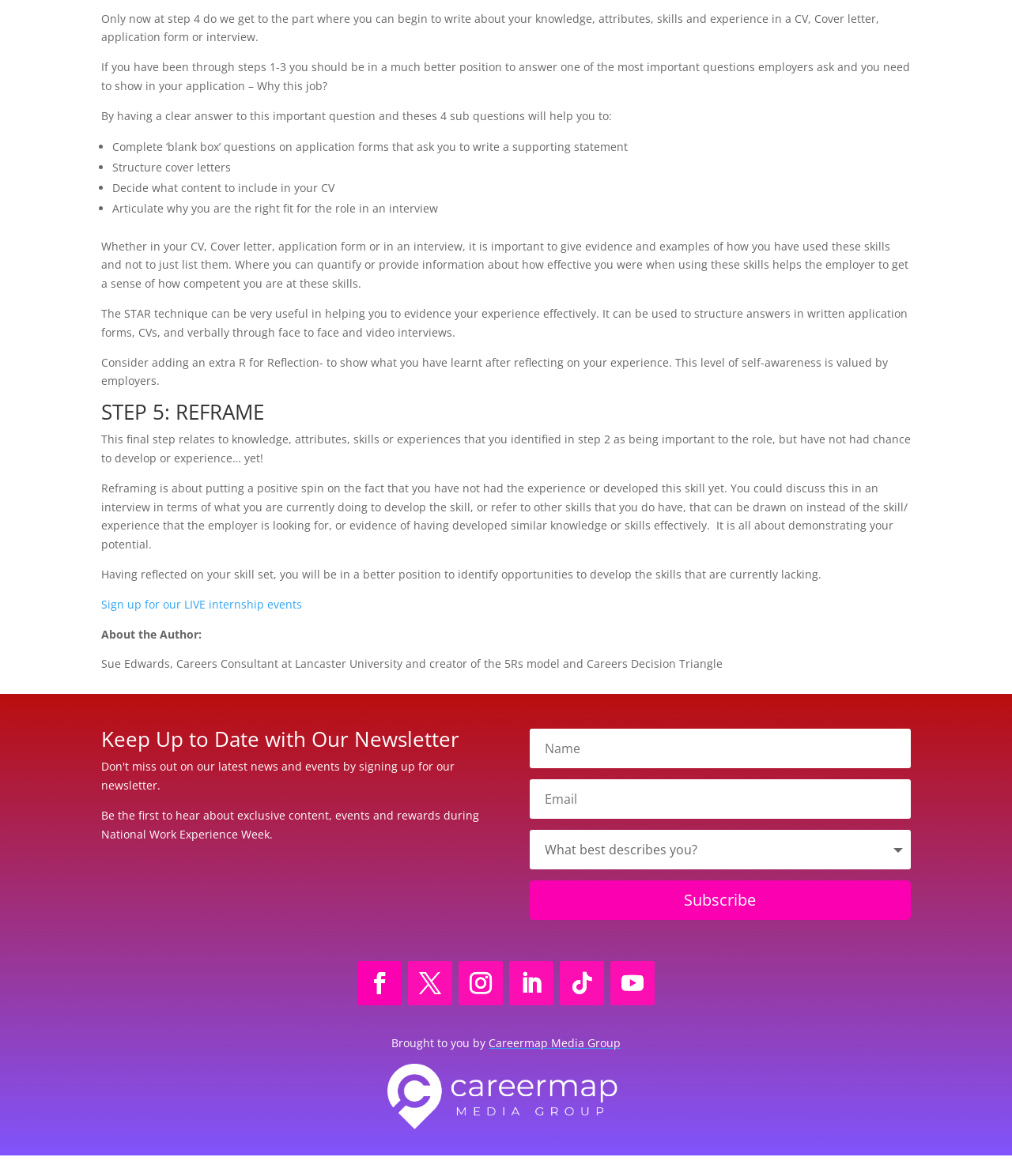Based on the image, provide a detailed response to the question:
What technique can be used to structure answers in written application forms, CVs, and verbally through face-to-face and video interviews?

The STAR technique can be very useful in helping you to evidence your experience effectively. It can be used to structure answers in written application forms, CVs, and verbally through face-to-face and video interviews.